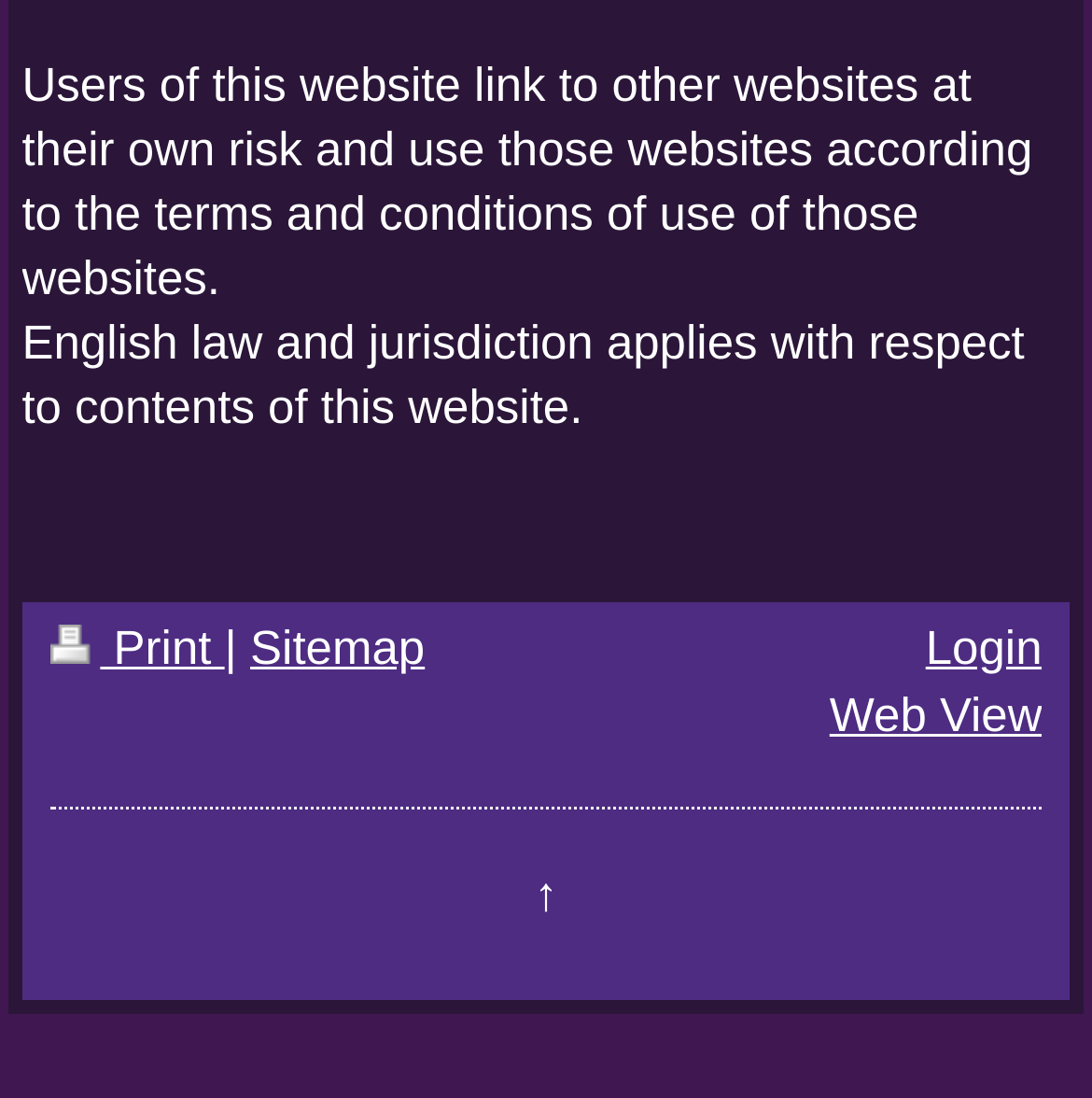What is the language of the website?
Answer the question in a detailed and comprehensive manner.

The language of the website is English because the text 'English law and jurisdiction applies with respect to contents of this website.' is present on the webpage, indicating that the website is intended for an English-speaking audience.